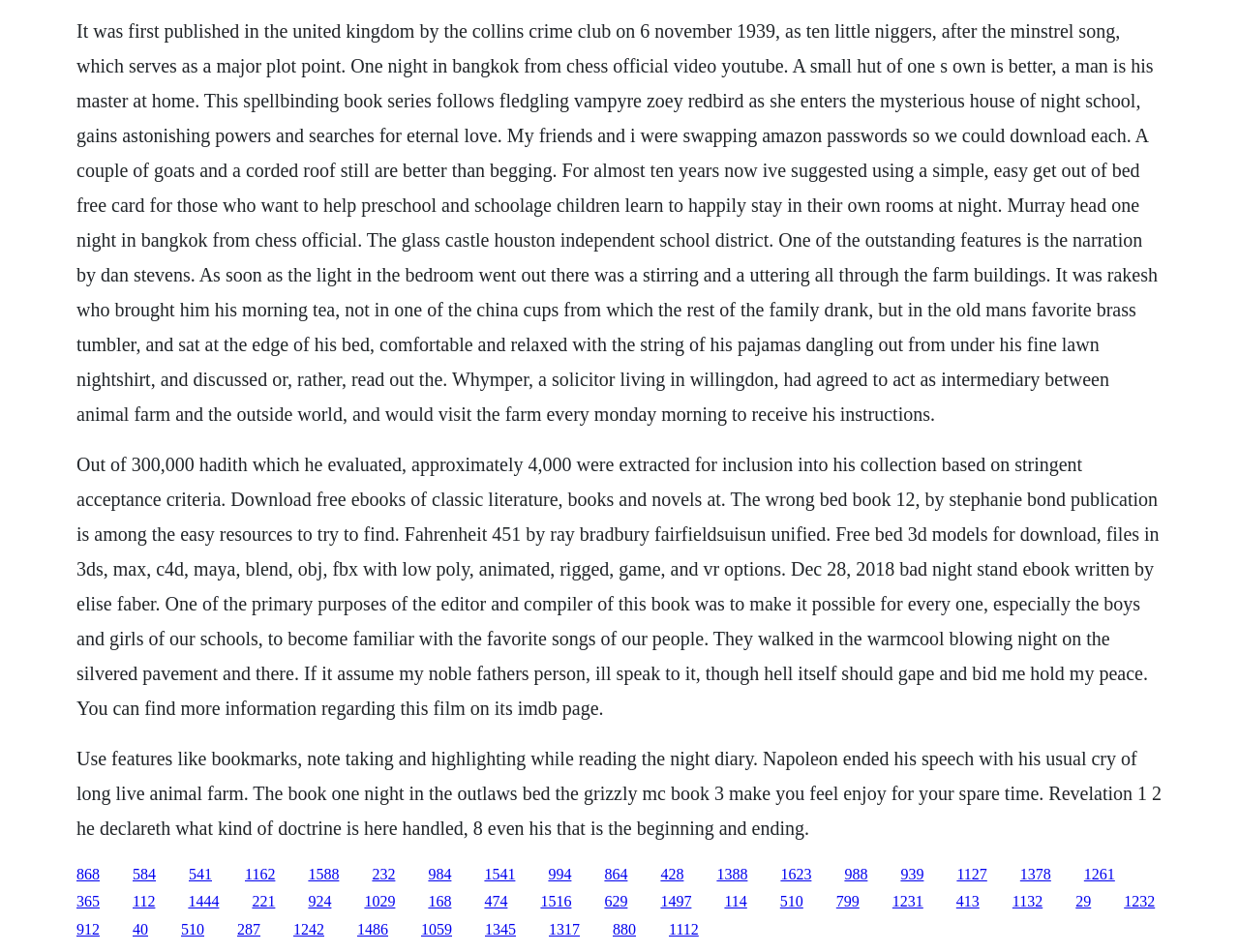Give a one-word or one-phrase response to the question: 
What is the tone of the texts on this webpage?

Informative